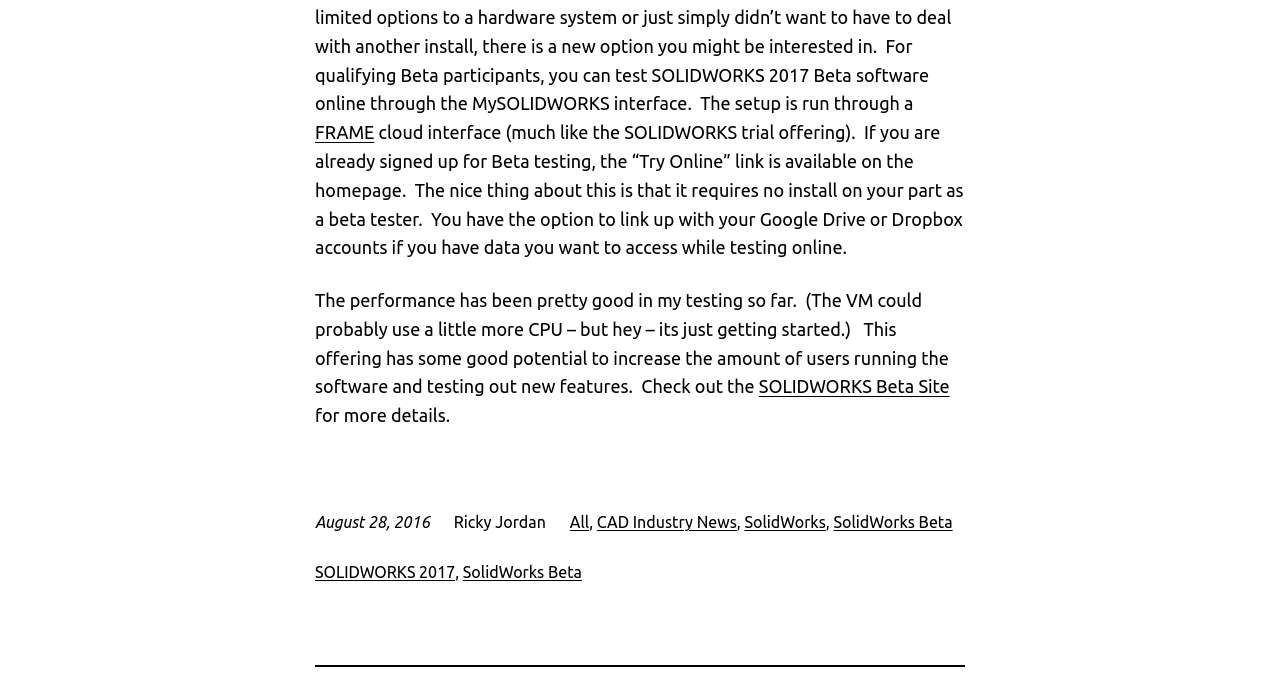Answer the question using only one word or a concise phrase: What is the author of the article?

Ricky Jordan